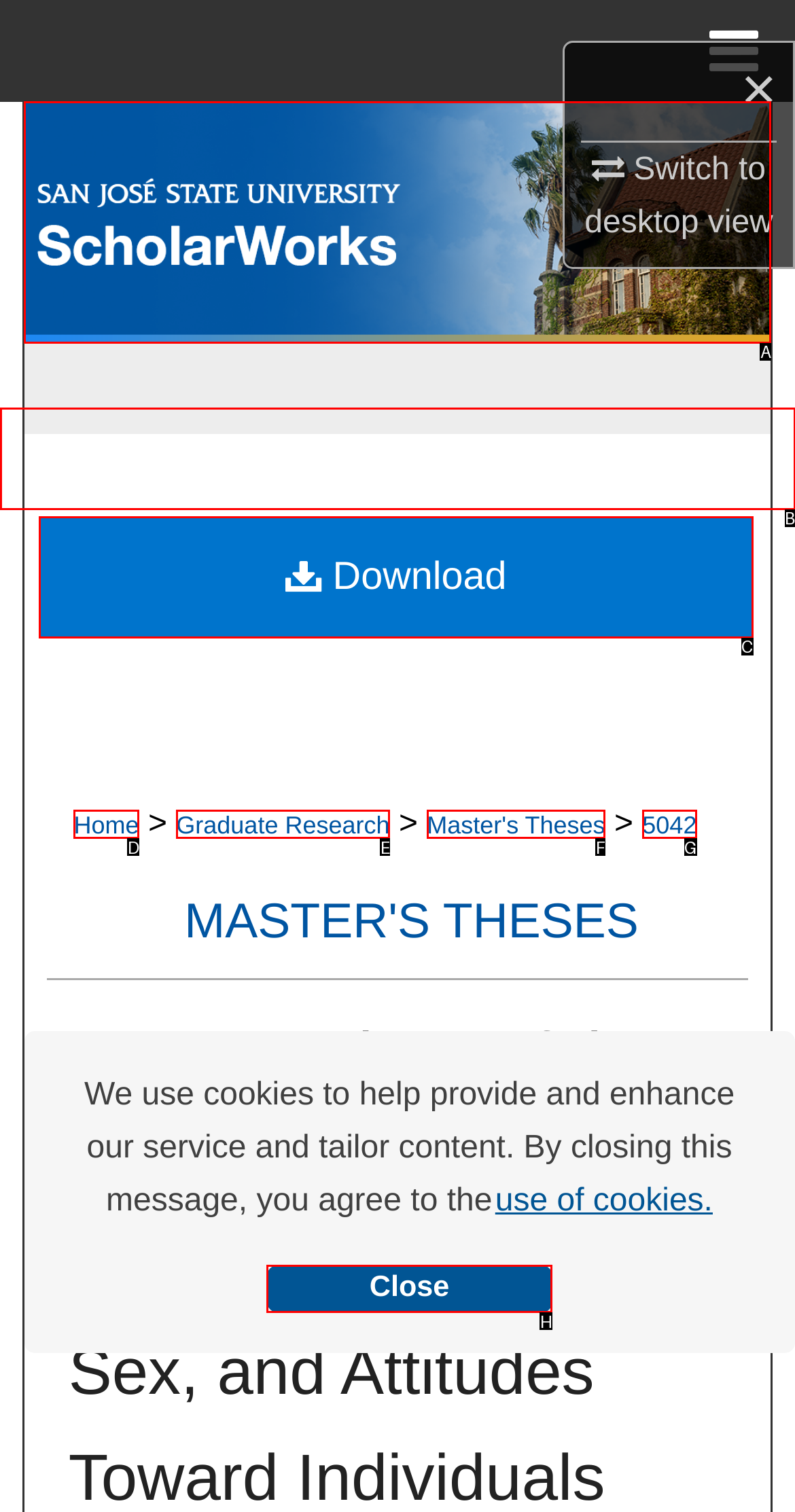Choose the letter of the element that should be clicked to complete the task: Go to SJSU ScholarWorks
Answer with the letter from the possible choices.

A